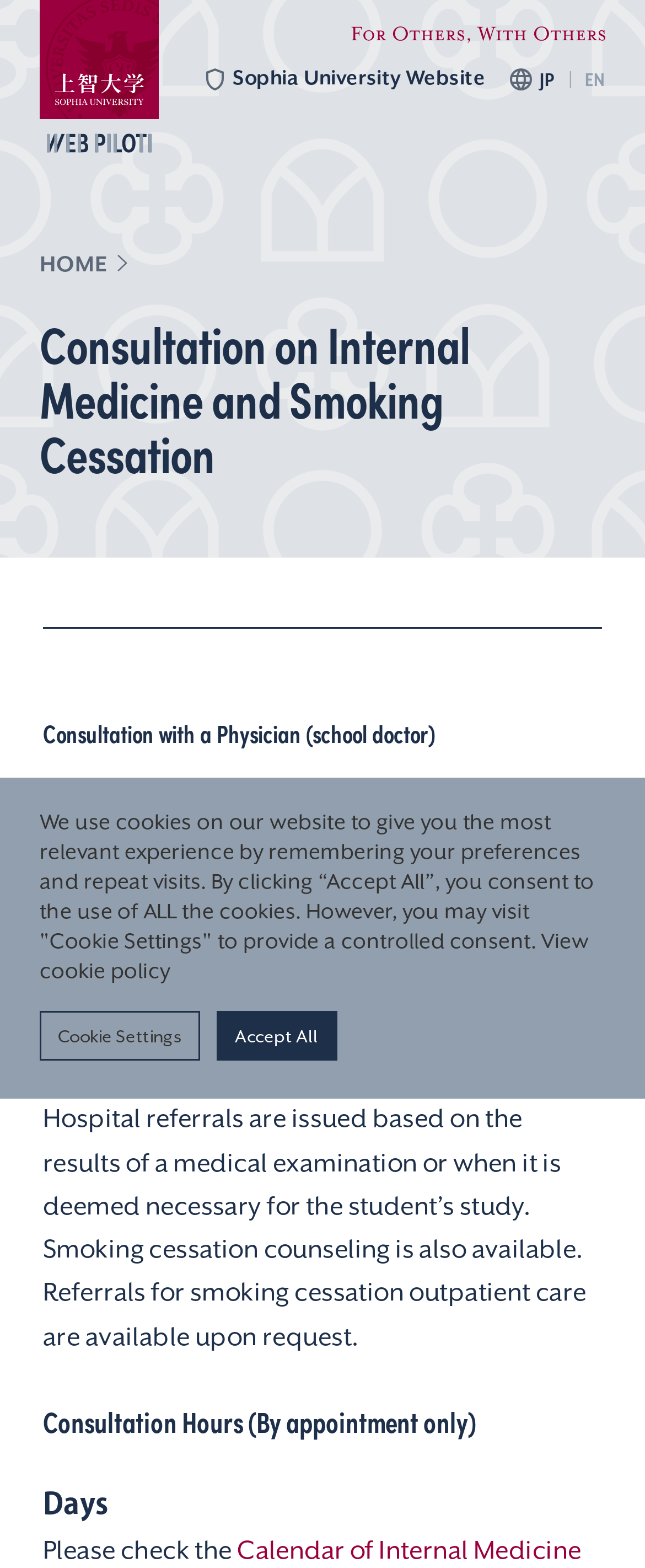What is the language of the webpage?
Carefully analyze the image and provide a detailed answer to the question.

The language of the webpage can be inferred from the text and the presence of an 'EN' link at the top of the webpage, which suggests that the webpage is in English.